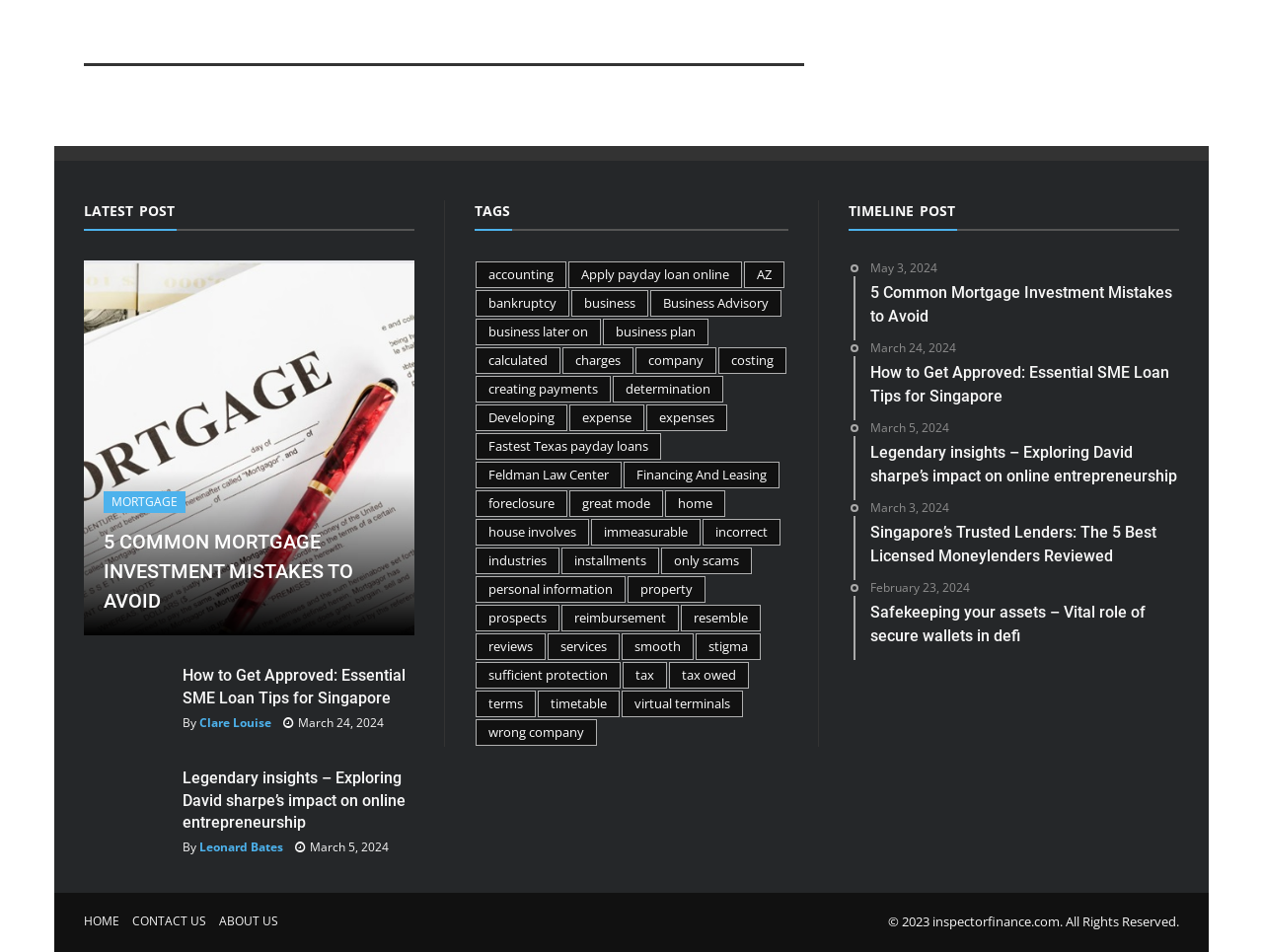Respond to the question below with a single word or phrase:
How many articles are listed on the webpage?

3